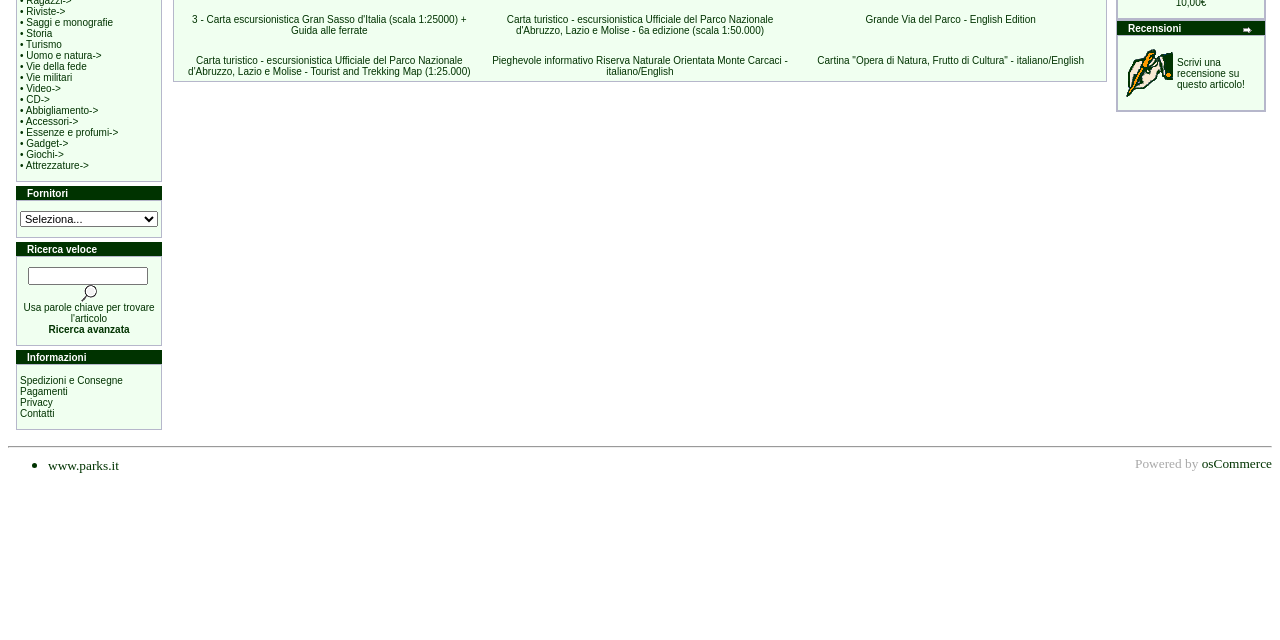Show the bounding box coordinates for the HTML element described as: "• Riviste->".

[0.016, 0.009, 0.051, 0.027]